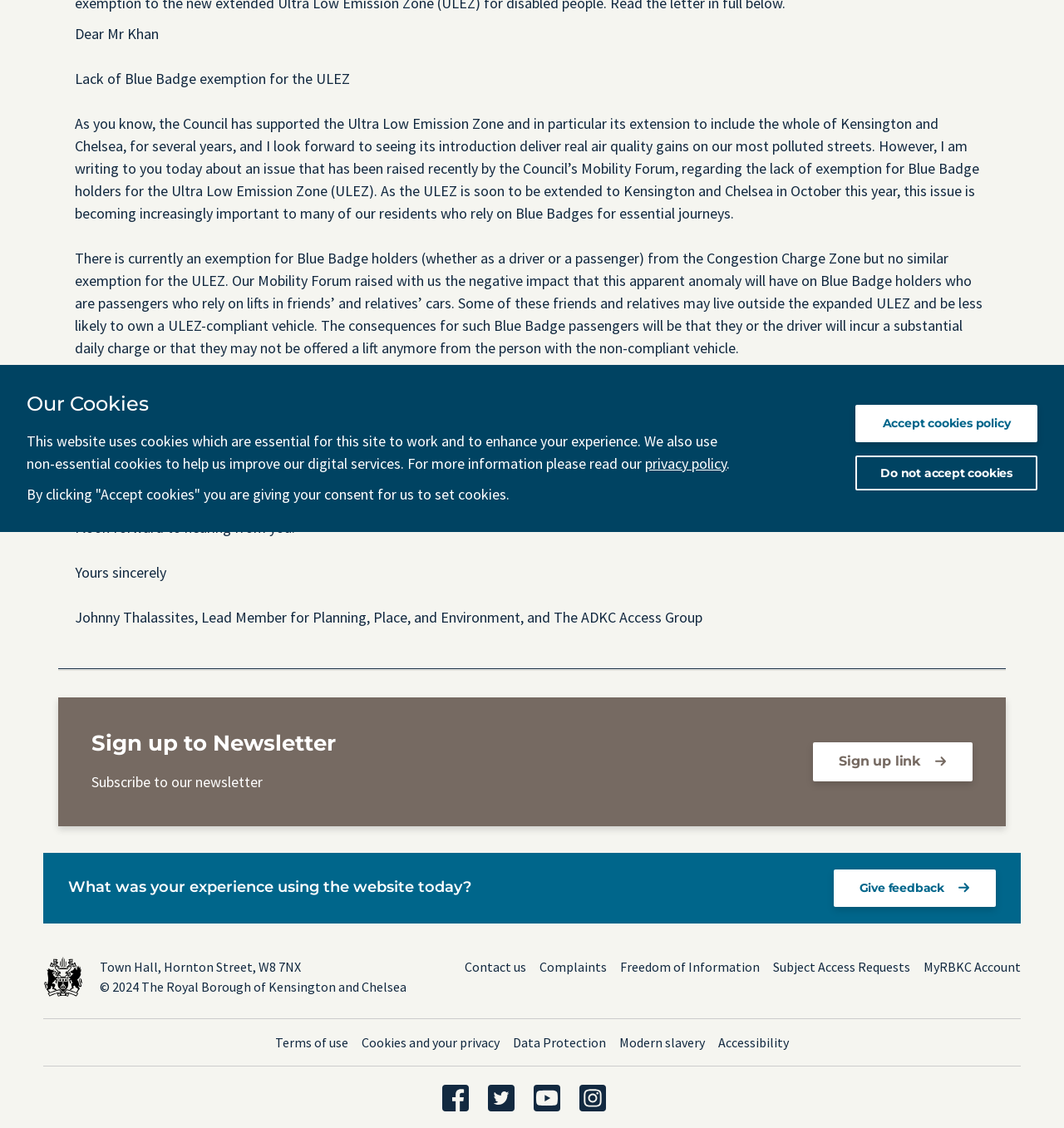From the webpage screenshot, predict the bounding box of the UI element that matches this description: "Complaints".

[0.507, 0.849, 0.57, 0.864]